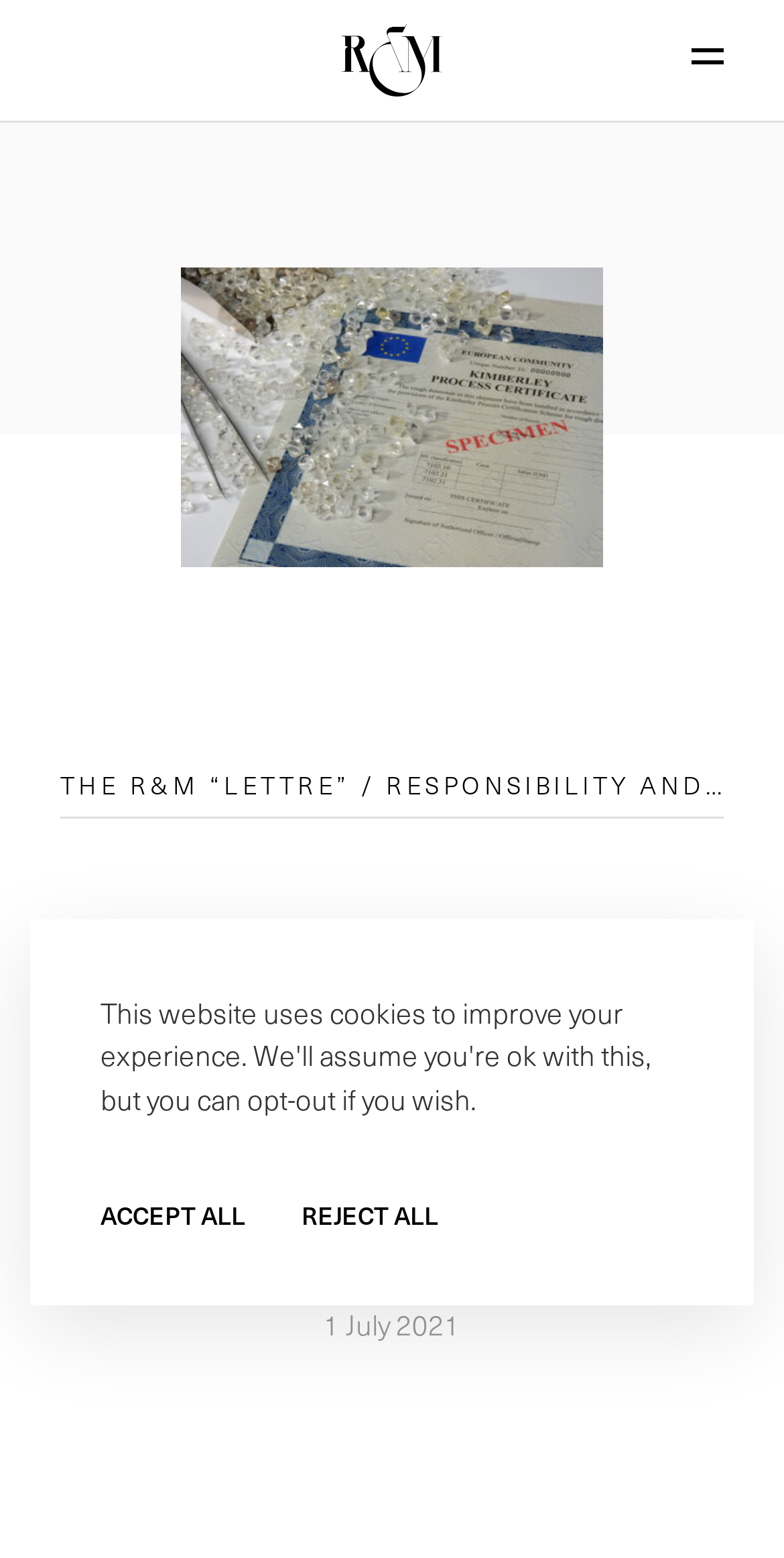Based on the image, give a detailed response to the question: What is the name of the company?

The company name can be found in the top-left corner of the webpage, where the logo is located. The image element with the bounding box coordinates [0.436, 0.015, 0.564, 0.062] has the OCR text 'Rubel & Ménasché', which is the name of the company.